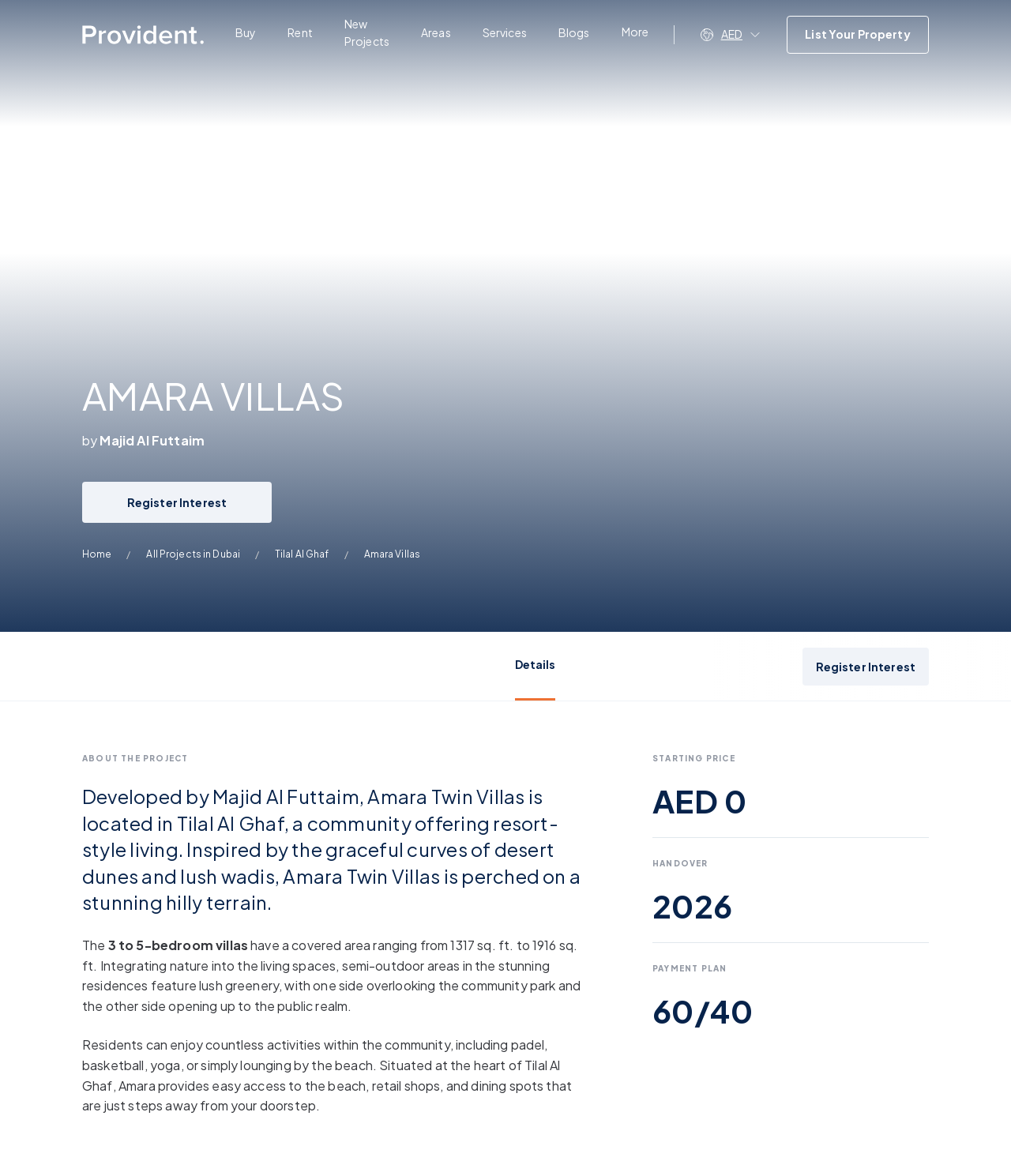Kindly determine the bounding box coordinates for the clickable area to achieve the given instruction: "Click on the 'List Your Property' link".

[0.778, 0.013, 0.919, 0.045]